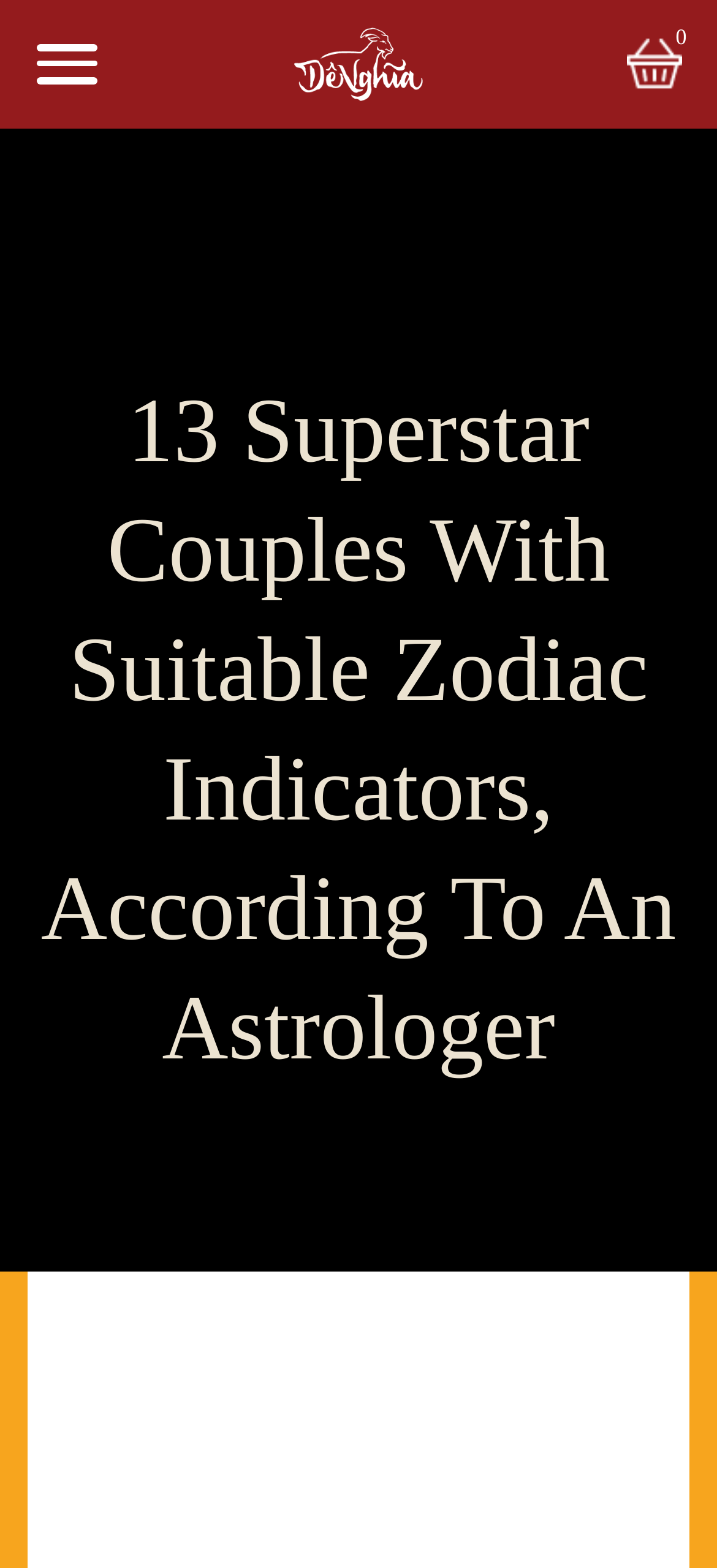Identify the bounding box coordinates of the specific part of the webpage to click to complete this instruction: "access english menu".

[0.05, 0.286, 0.95, 0.324]